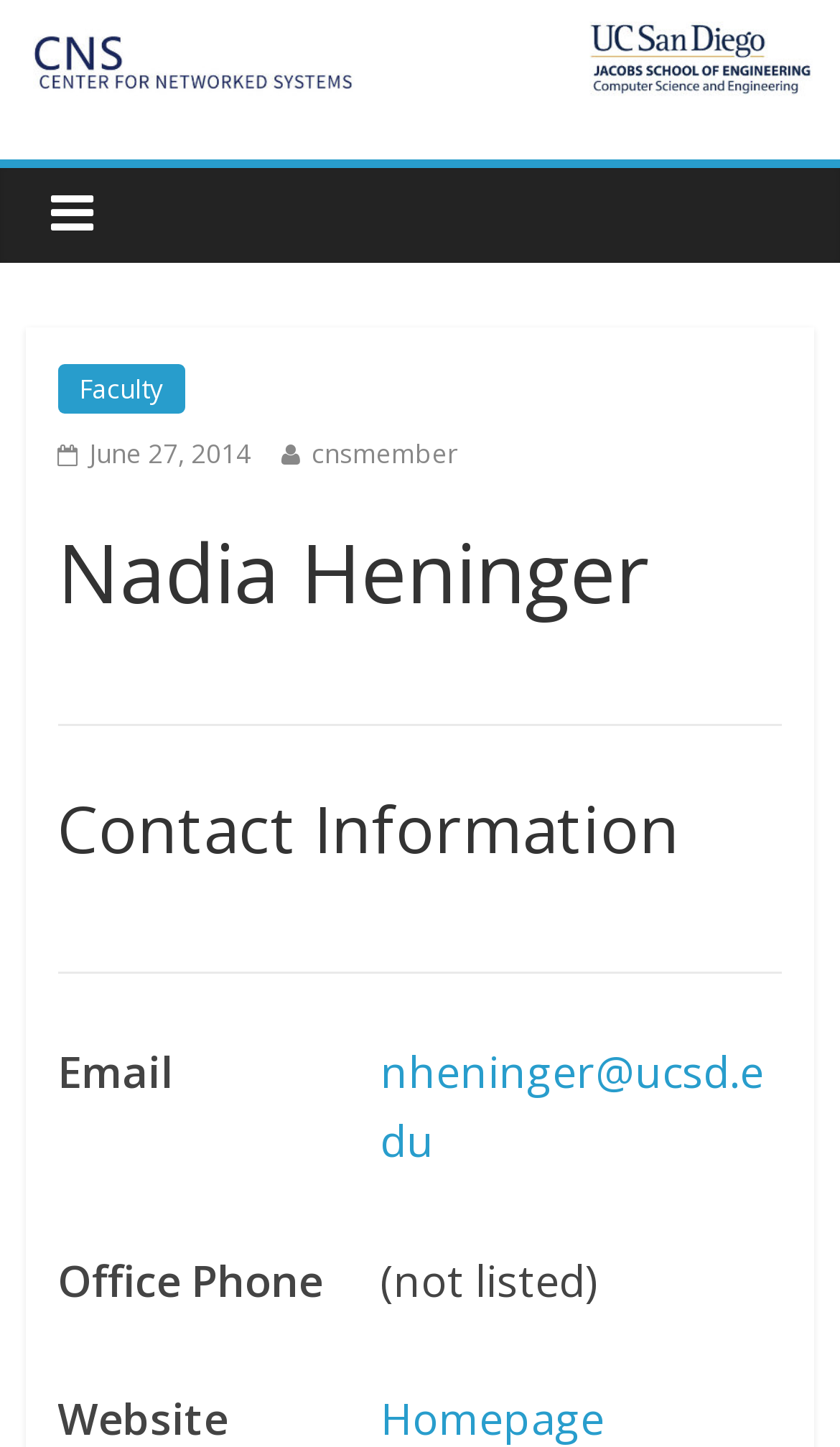Explain the webpage's design and content in an elaborate manner.

The webpage is about the Center For Networked Systems. At the top, there is a link and an image with the same name, "Center For Networked Systems", which spans almost the entire width of the page. Below this, there is a heading with a icon, followed by a link to "Faculty" and a non-breaking space. 

To the right of the faculty link, there is a header section that takes up most of the width of the page. Within this section, there is a link with a date "June 27, 2014", and another link to "cnsmember". 

Below the header section, there is a heading with the name "Nadia Heninger", followed by a horizontal separator. Underneath the separator, there is a heading "Contact Information", and another horizontal separator. 

The contact information section is divided into two columns. The left column has labels "Email" and "Office Phone", while the right column has the corresponding details, including a link to an email address and a note that the office phone number is not listed.